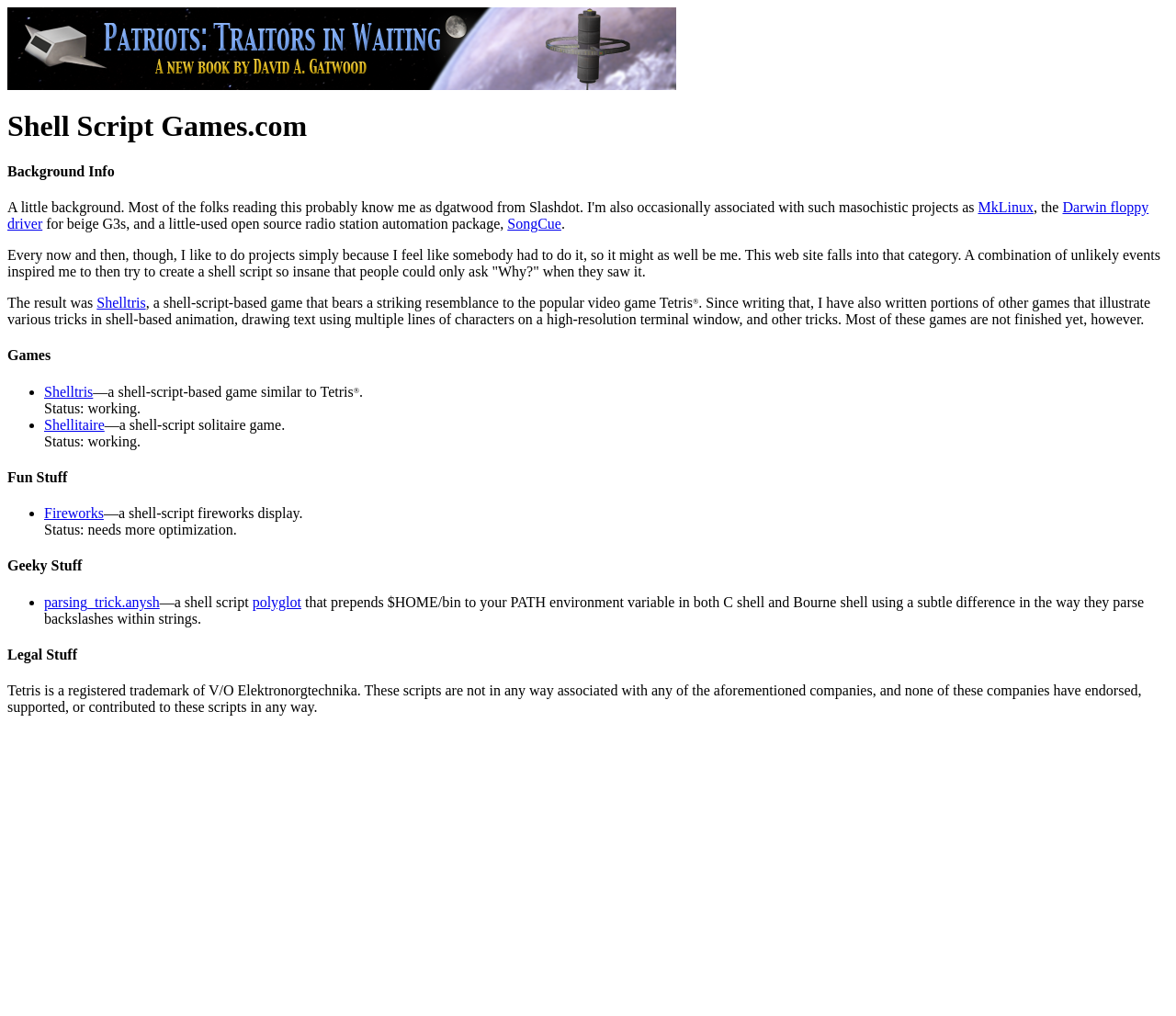Please provide a comprehensive answer to the question based on the screenshot: What is Shelltris?

I found the answer by looking at the link element with the text 'Shelltris' and its adjacent static text element which describes it as 'a shell-script-based game similar to Tetris'.